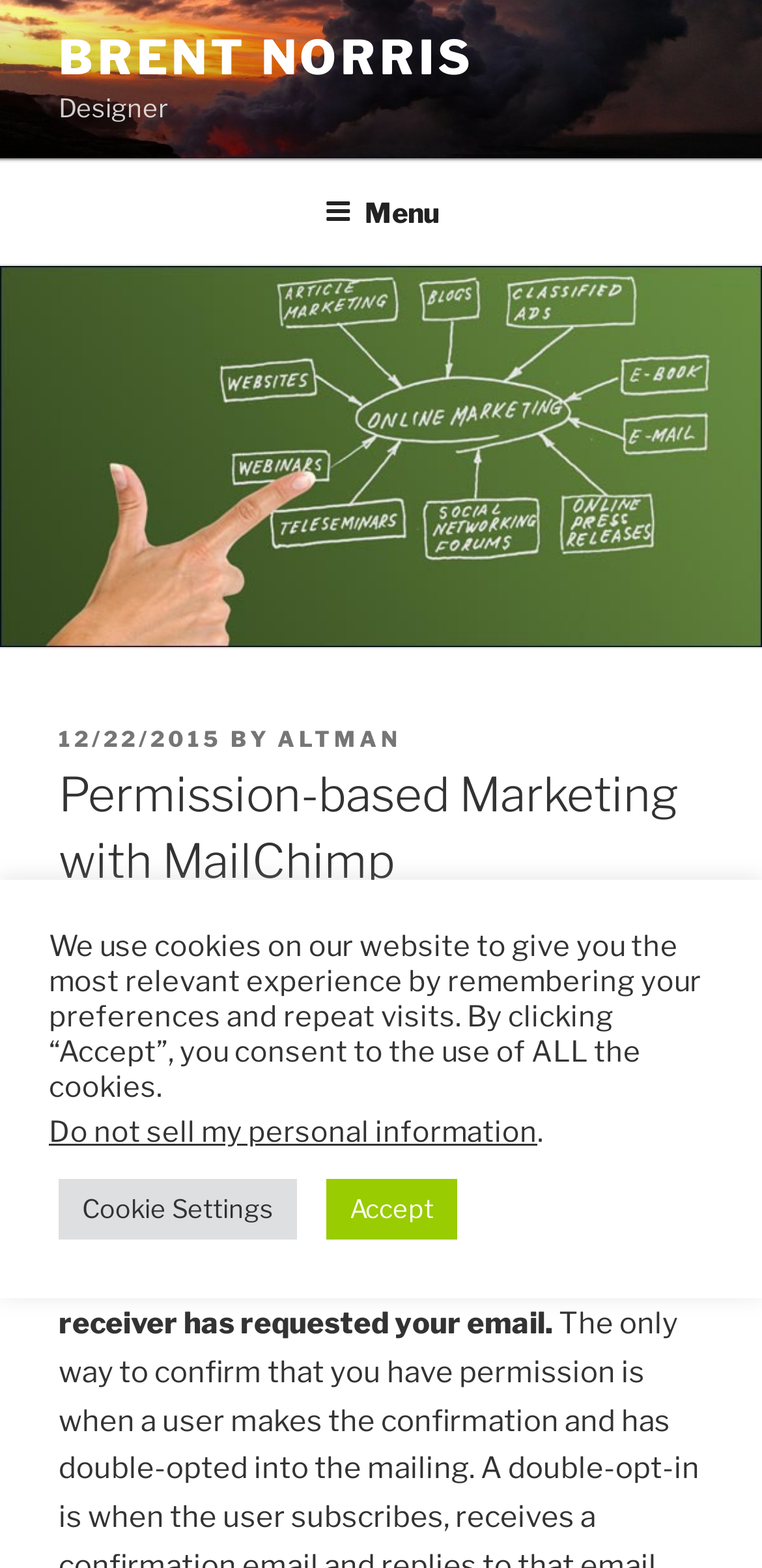Locate the bounding box of the UI element described in the following text: "Brent Norris".

[0.077, 0.019, 0.623, 0.055]